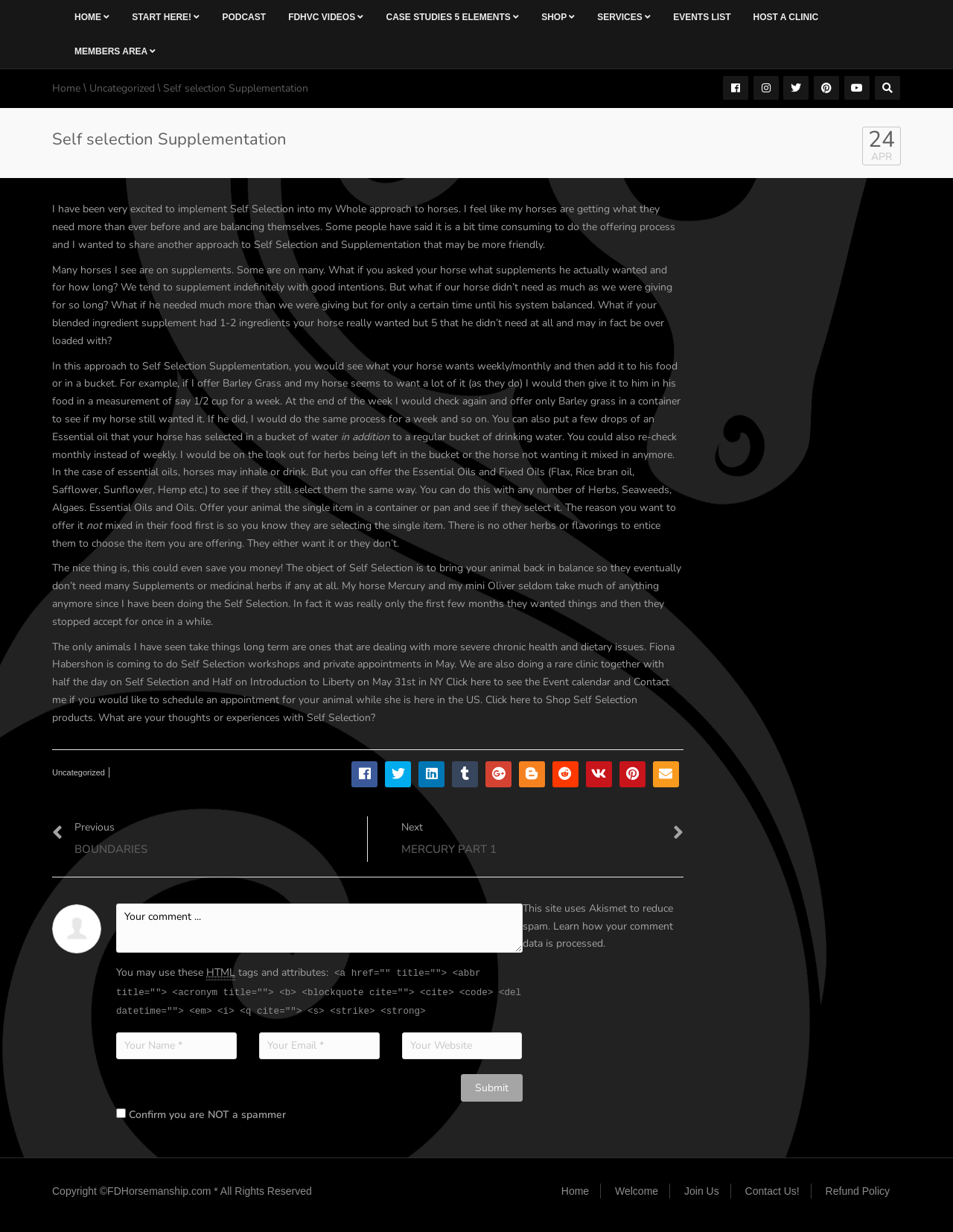Provide a comprehensive caption for the webpage.

The webpage is about Farah DeJohnette Horsemanship Virtual Clinic, specifically focusing on self-selection supplementation for horses. At the top, there is a navigation menu with links to various sections, including "HOME", "START HERE!", "PODCAST", "FDHVC VIDEOS", "CASE STUDIES 5 ELEMENTS", "SHOP", "SERVICES", "EVENTS LIST", "HOST A CLINIC", and "MEMBERS AREA". 

Below the navigation menu, there is a heading "Self selection Supplementation" followed by a series of paragraphs discussing the concept of self-selection supplementation, its benefits, and how it can be implemented. The text explains that horses can be offered various supplements and herbs to see what they want and need, and that this approach can help bring balance to their diet and reduce the need for supplements in the long run.

On the right side of the page, there is a search bar and a series of social media links. Below the main text, there are links to previous and next articles, titled "BOUNDARIES" and "MERCURY PART 1", respectively. 

Further down, there is a comment section where users can leave their thoughts and experiences with self-selection supplementation. The comment section includes a form with fields for name, email, website, and comment, as well as a checkbox to confirm that the user is not a spammer.

At the very bottom of the page, there is a copyright notice and links to the website's home page, welcome page, and join us page.